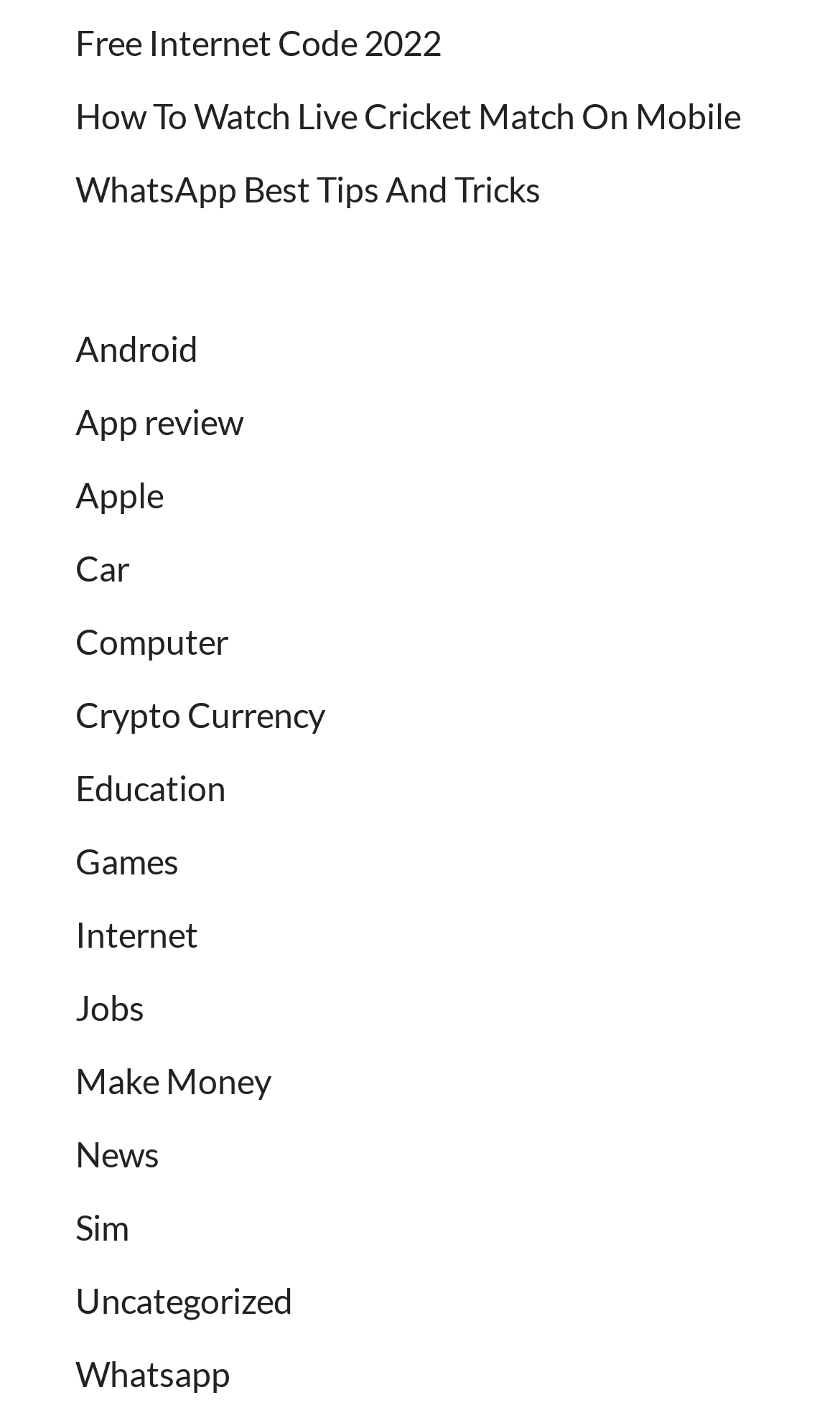Pinpoint the bounding box coordinates of the area that must be clicked to complete this instruction: "Browse Android-related content".

[0.09, 0.23, 0.236, 0.259]